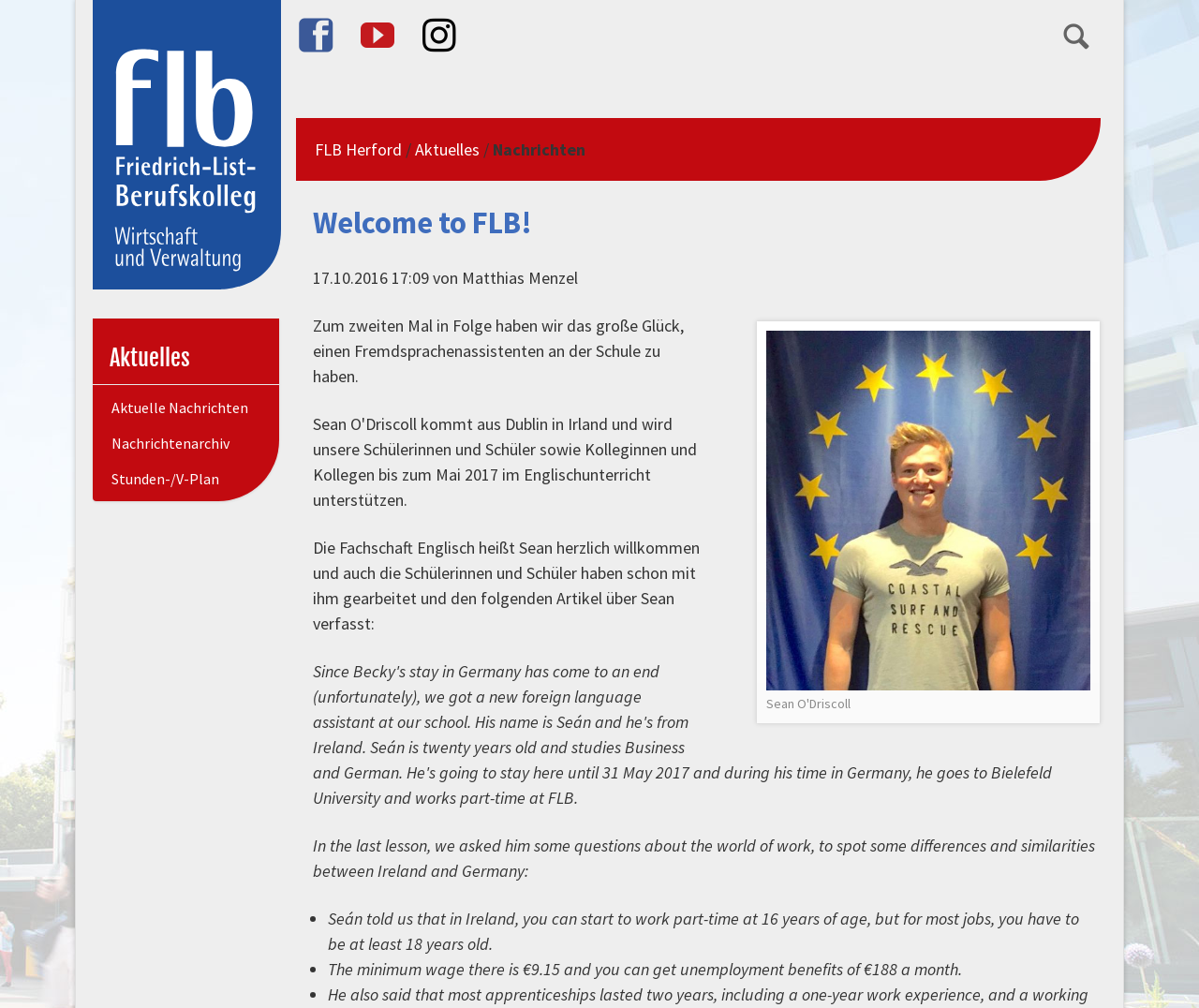Please identify the bounding box coordinates of the area that needs to be clicked to fulfill the following instruction: "Search for something."

[0.745, 0.027, 0.873, 0.054]